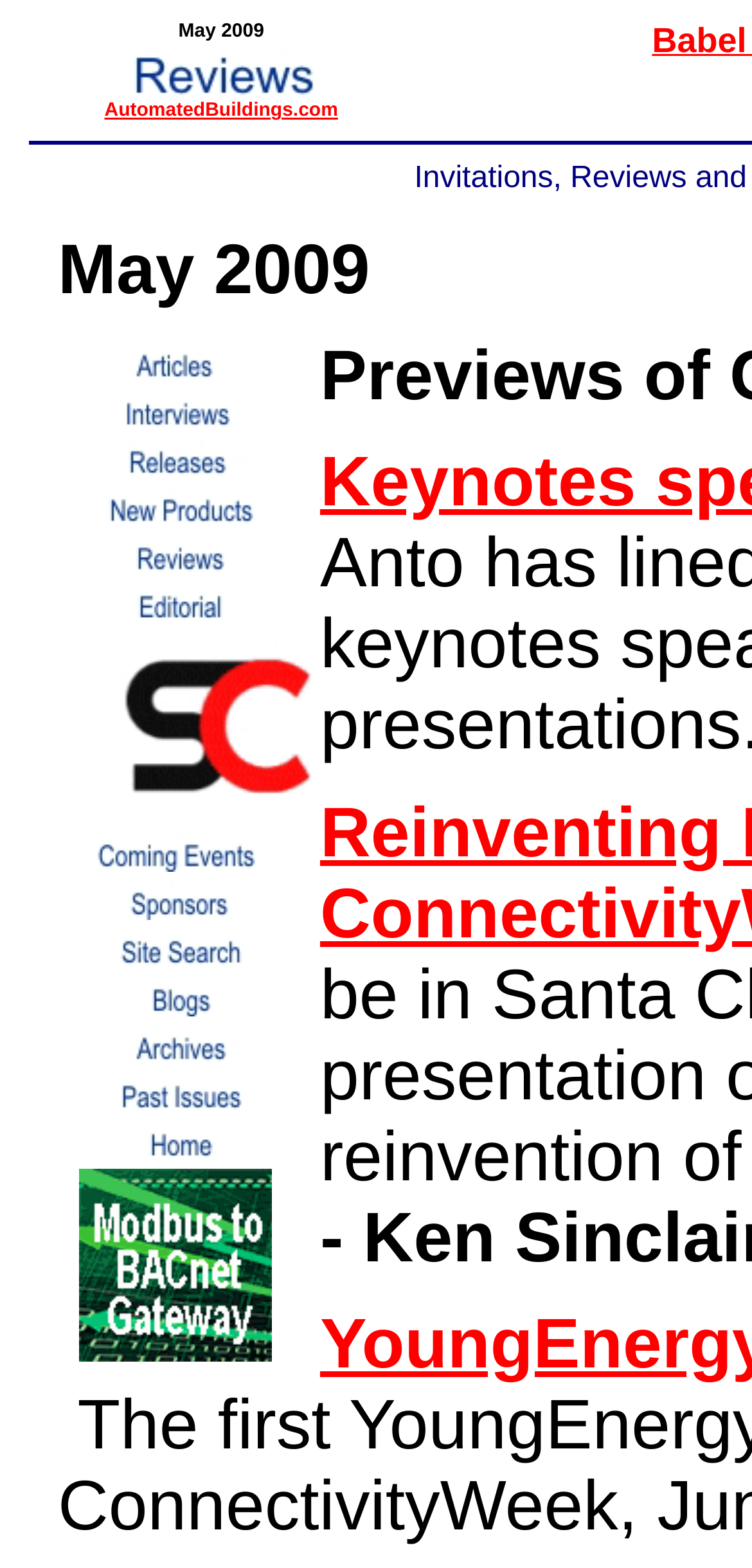Could you provide the bounding box coordinates for the portion of the screen to click to complete this instruction: "Visit Control Solutions, Inc"?

[0.104, 0.852, 0.36, 0.873]